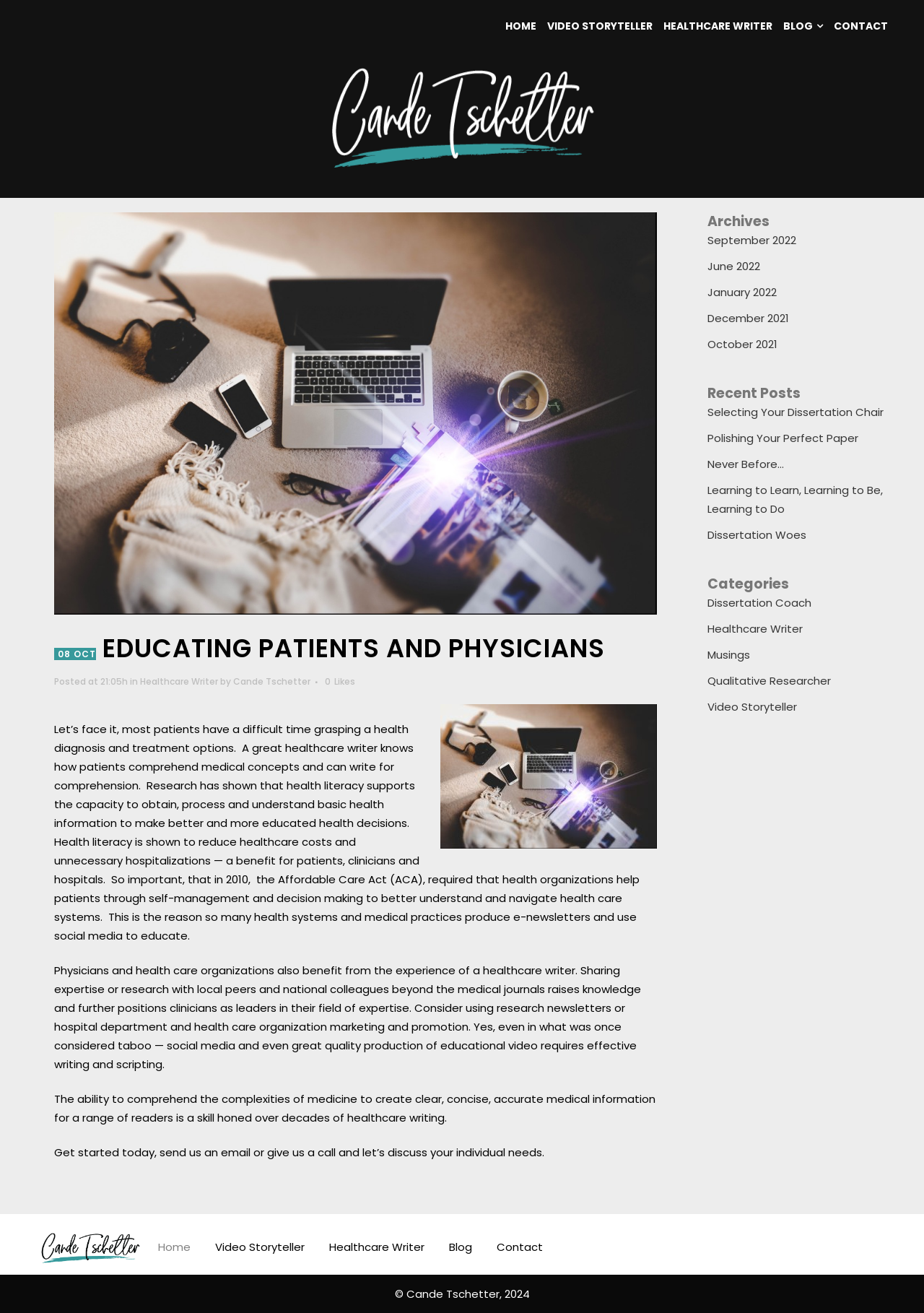Determine the bounding box coordinates of the clickable region to follow the instruction: "Contact Dr. Cande Tschetter via email".

[0.239, 0.872, 0.271, 0.883]